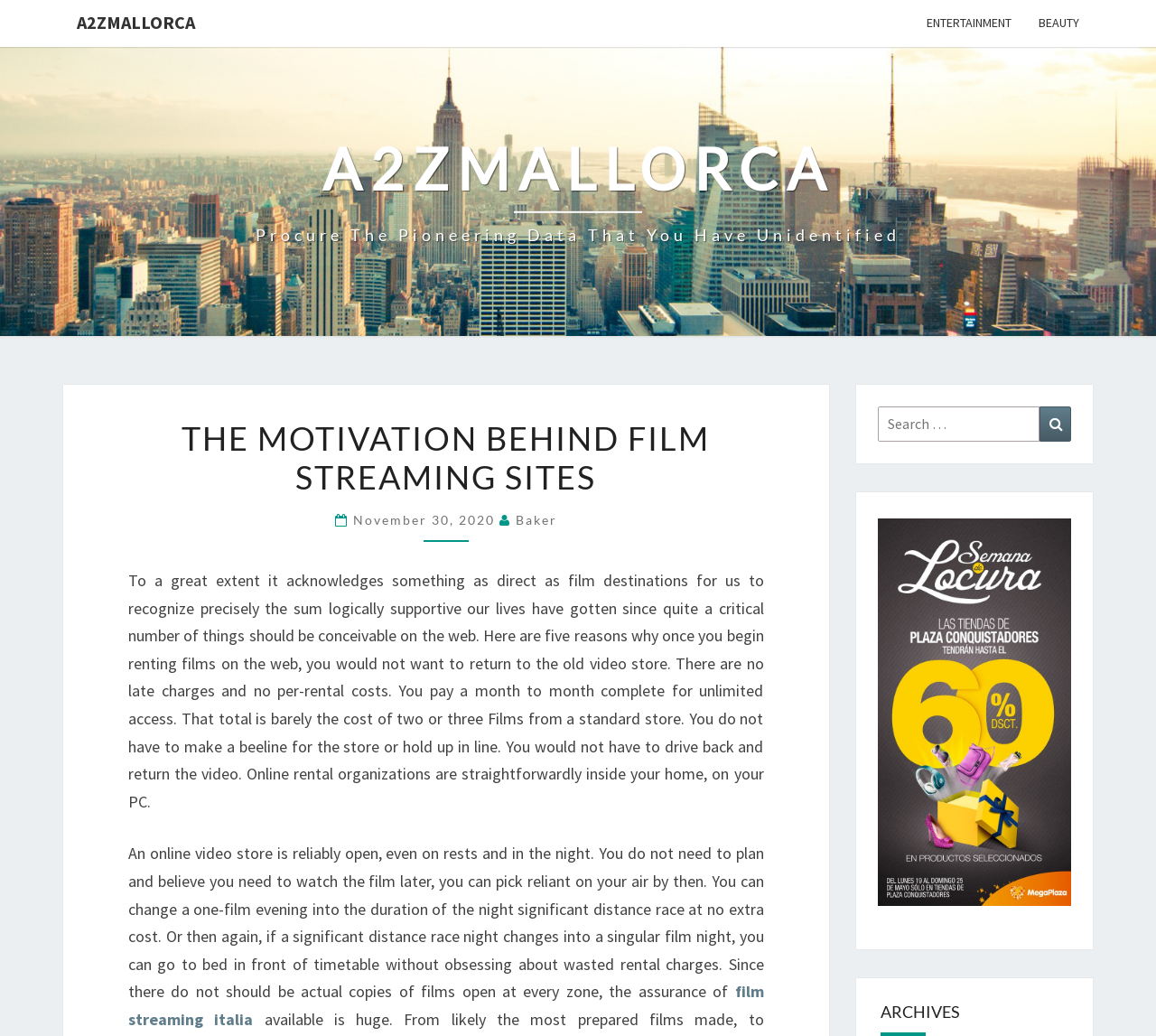Give a one-word or short phrase answer to this question: 
What is the advantage of online video stores?

Always open